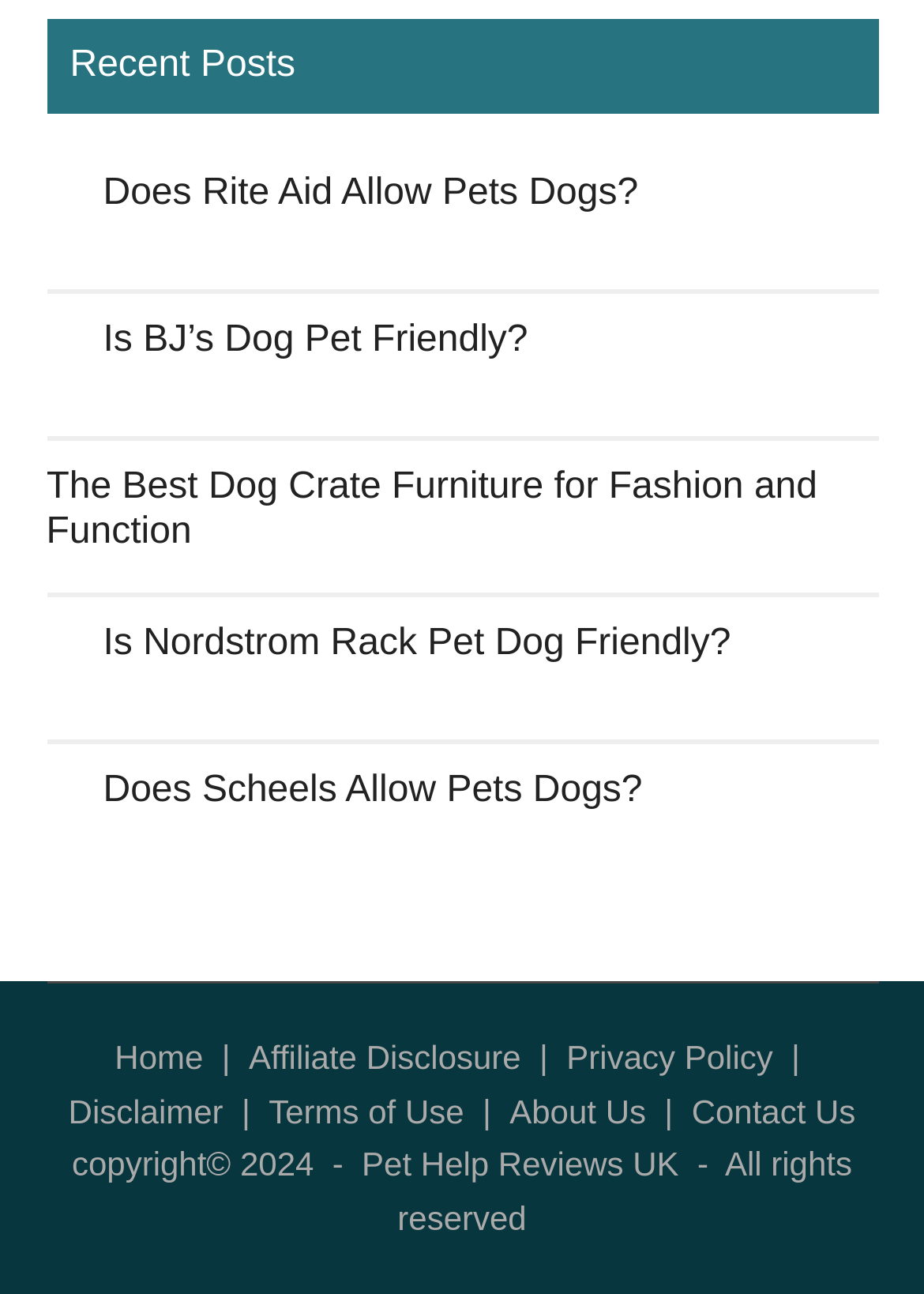Please find the bounding box coordinates of the section that needs to be clicked to achieve this instruction: "Read about recent posts".

[0.05, 0.015, 0.95, 0.087]